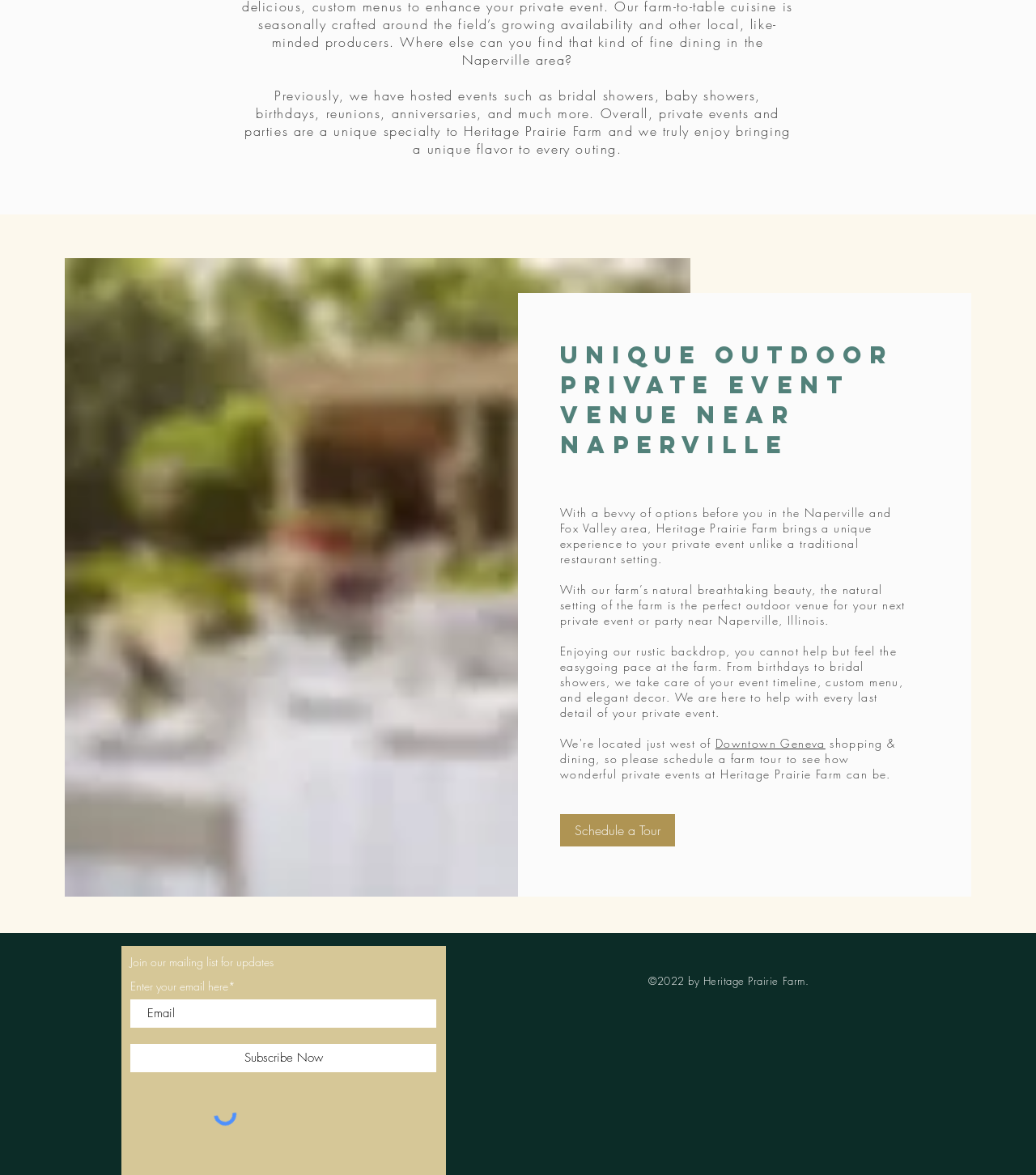Please give a concise answer to this question using a single word or phrase: 
What social media platforms are linked on this webpage?

Instagram, Facebook, Pinterest, TikTok